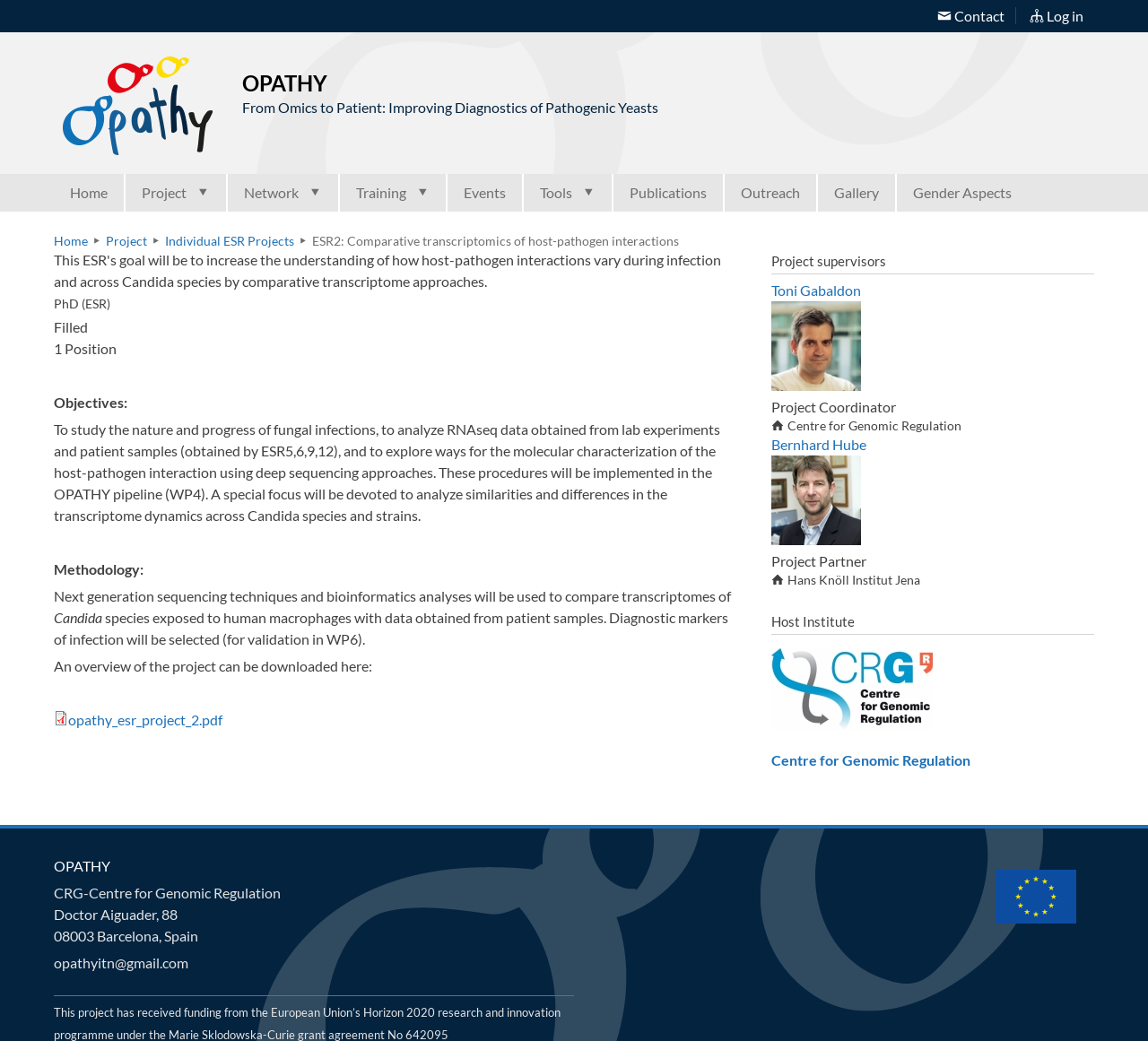Locate the bounding box coordinates of the region to be clicked to comply with the following instruction: "Download the project overview PDF". The coordinates must be four float numbers between 0 and 1, in the form [left, top, right, bottom].

[0.059, 0.683, 0.194, 0.7]